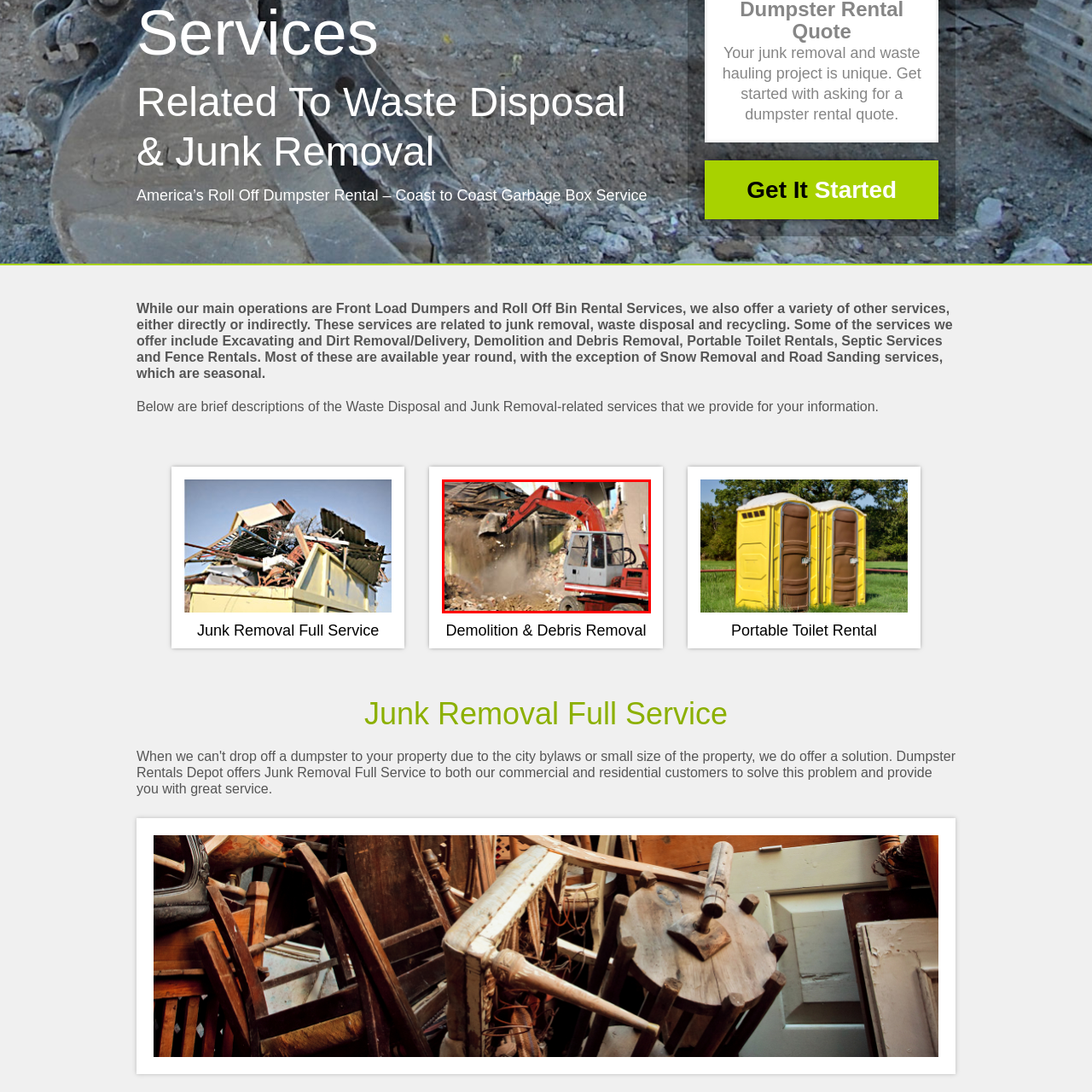Provide a thorough description of the scene captured within the red rectangle.

The image depicts a construction scene where a red excavator is actively engaged in demolition work. The machinery is poised to lift debris from a partially collapsed structure, sending a cloud of dust and debris into the air. Surrounding the excavator, remnants of building materials and rubble are scattered across the ground, indicating a significant dismantling operation. This powerful machinery is integral to services like demolition and debris removal, illustrating the efficient handling of waste and structural clearance in urban environments. The scene captures the intensity and activity characteristic of construction and waste management projects.